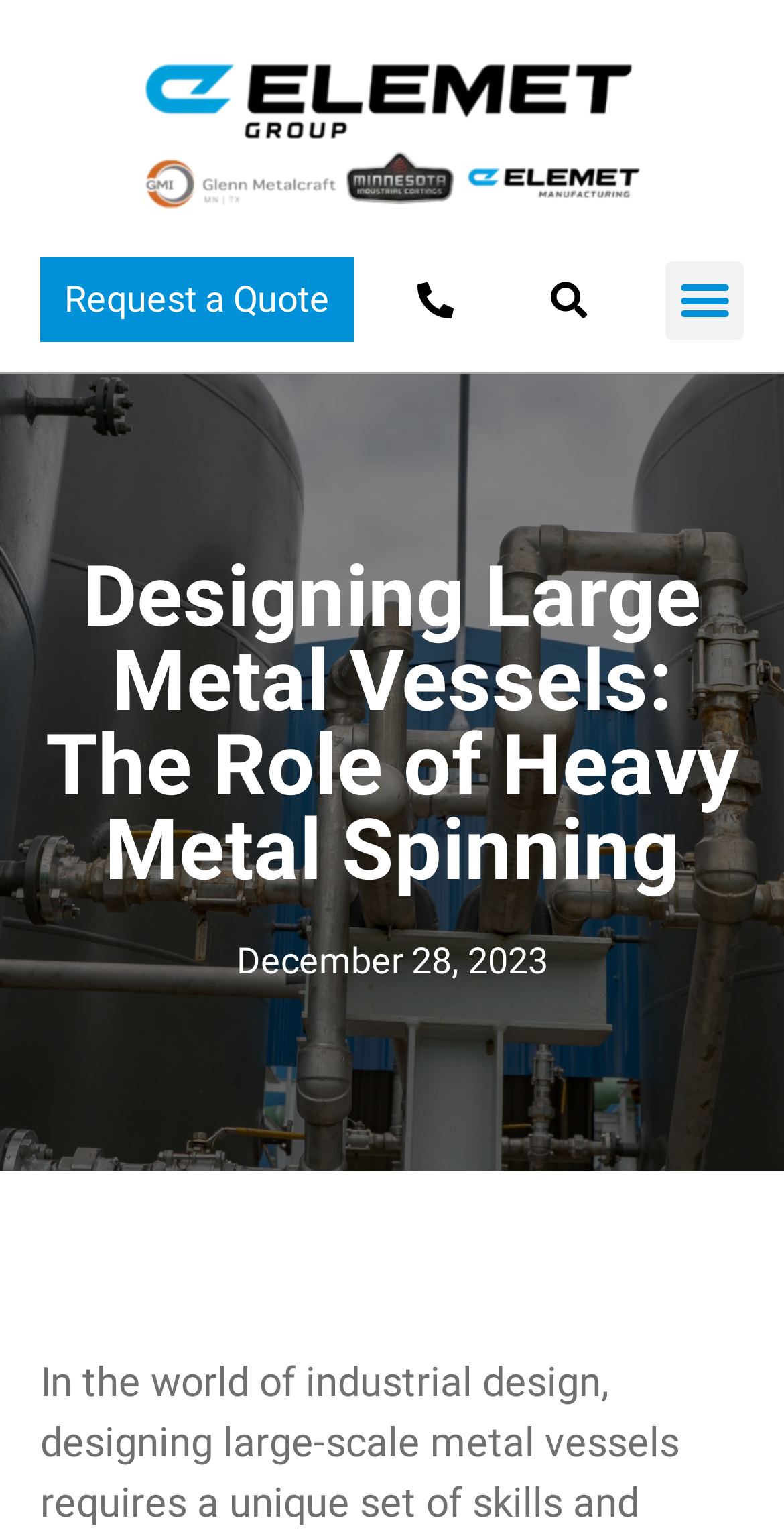Can you locate the main headline on this webpage and provide its text content?

Designing Large Metal Vessels: The Role of Heavy Metal Spinning